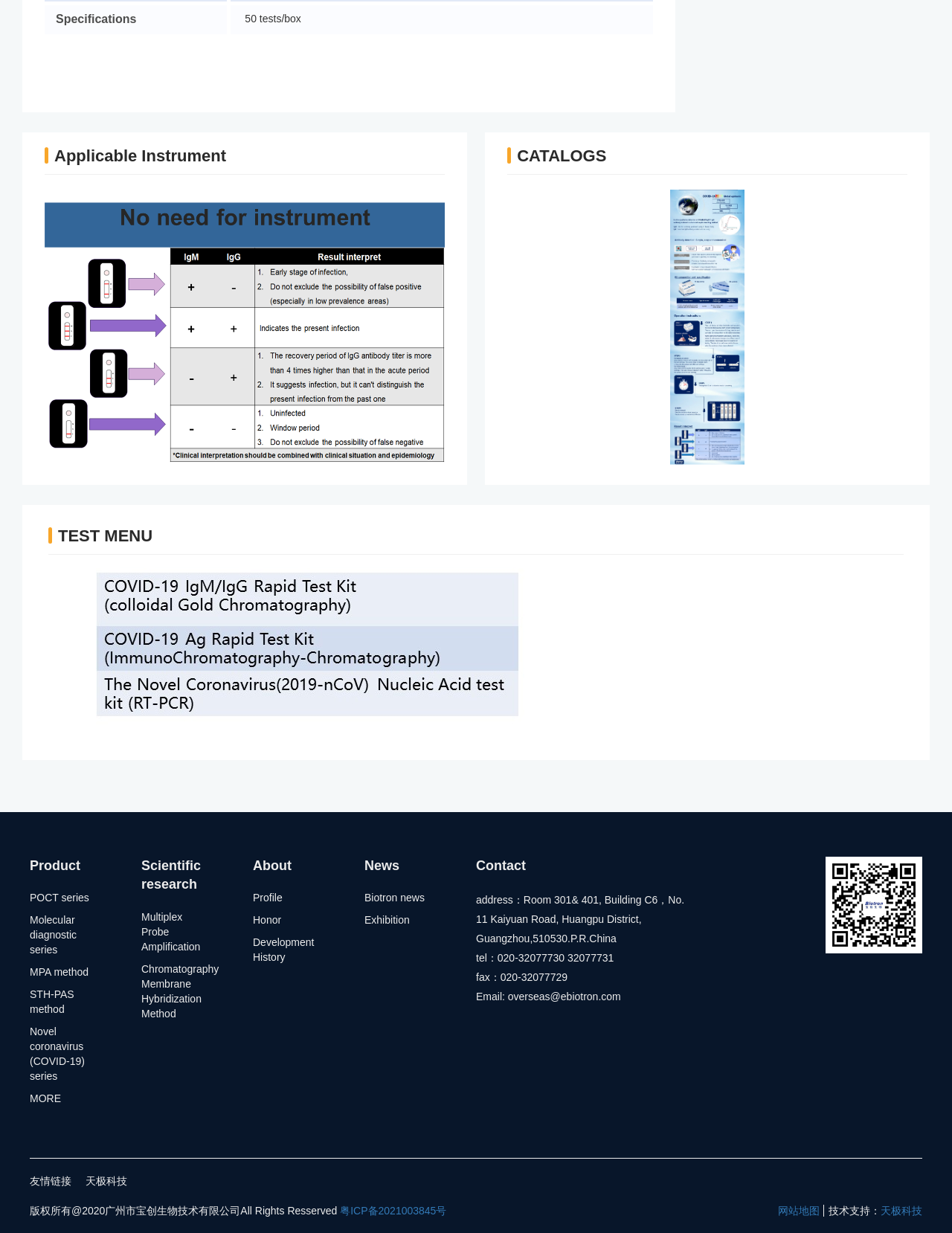Provide a short answer to the following question with just one word or phrase: What is the name of the company?

Biotron